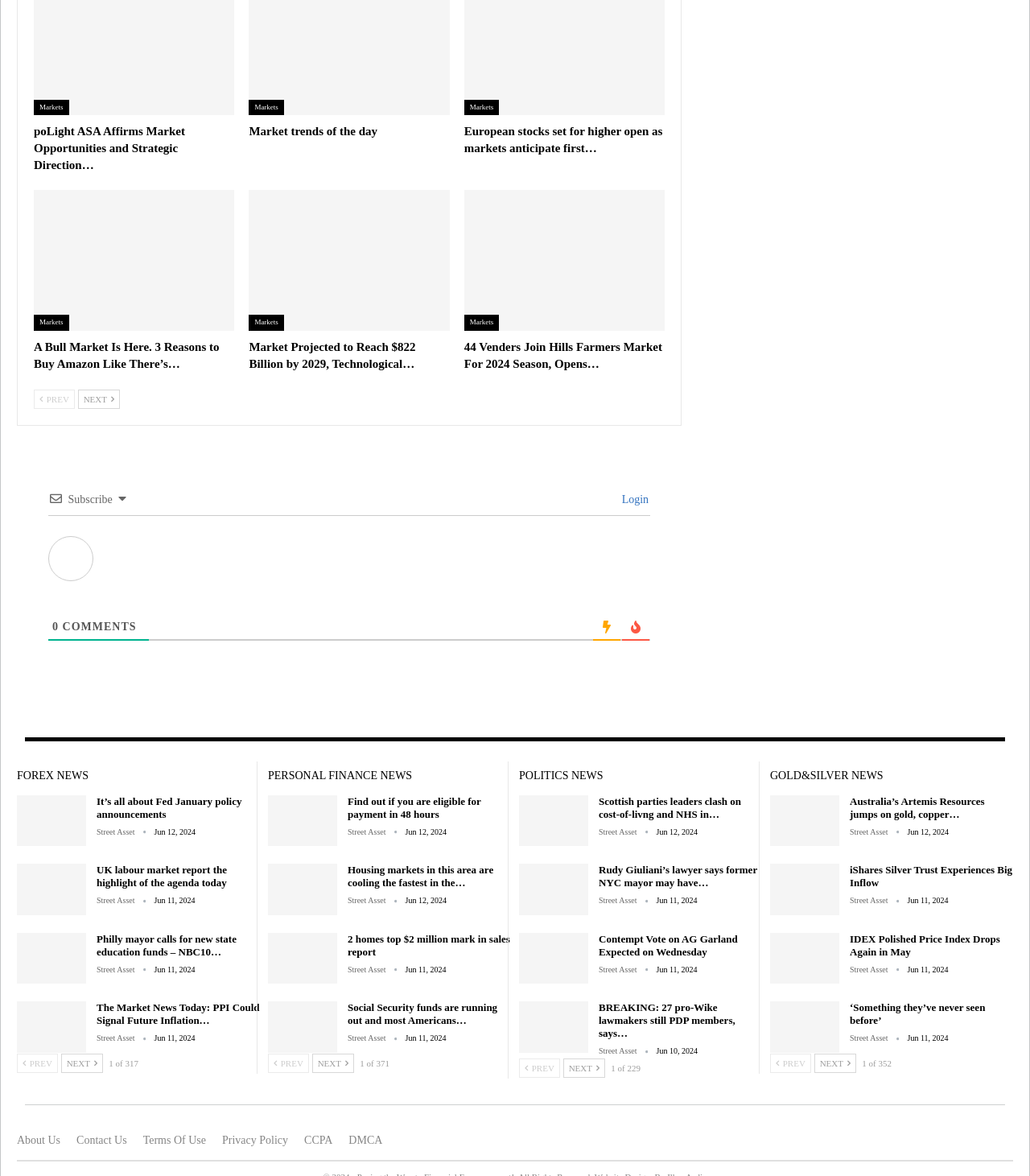Locate the bounding box coordinates of the element that needs to be clicked to carry out the instruction: "View previous news". The coordinates should be given as four float numbers ranging from 0 to 1, i.e., [left, top, right, bottom].

[0.033, 0.331, 0.073, 0.347]